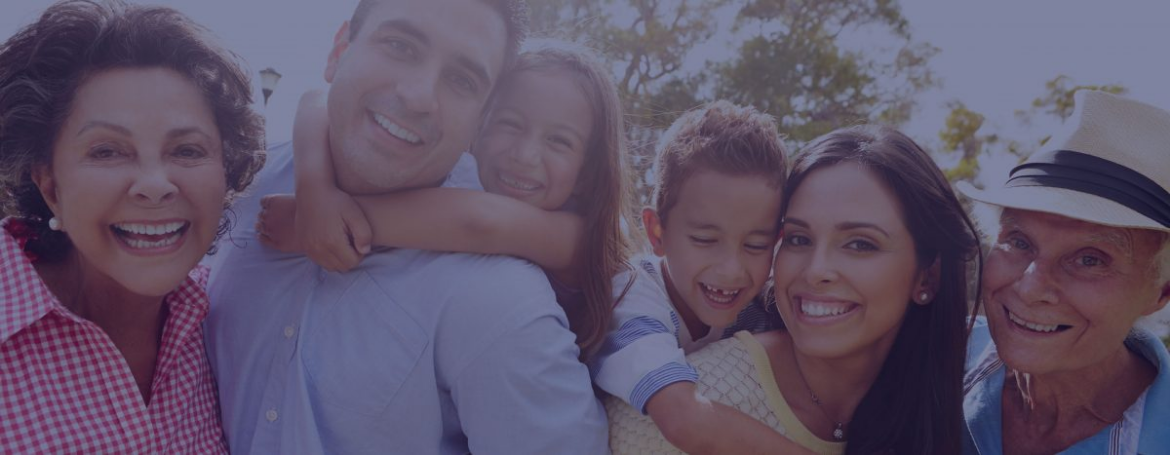Capture every detail in the image and describe it fully.

The image depicts a joyful multi-generational family group, exuding warmth and happiness as they pose together outdoors. The scene captures a blend of smiles, with an affectionate grandmother on the left wearing a checkered shirt, and a confident father figure in a light blue shirt at the center. Nearby, two young children are playfully nestled against him, showcasing their vibrant enjoyment. A young woman with long, dark hair beams with joy next to the children, while an elder in a hat adds a classic touch to the group’s charm. This heartwarming moment highlights the importance of family connections, representing themes of love, health, and togetherness, which resonate deeply with S&S Benefits’ commitment to providing health insurance for families and individuals. The backdrop suggests a sunny day, enhancing the lively atmosphere of the gathering.